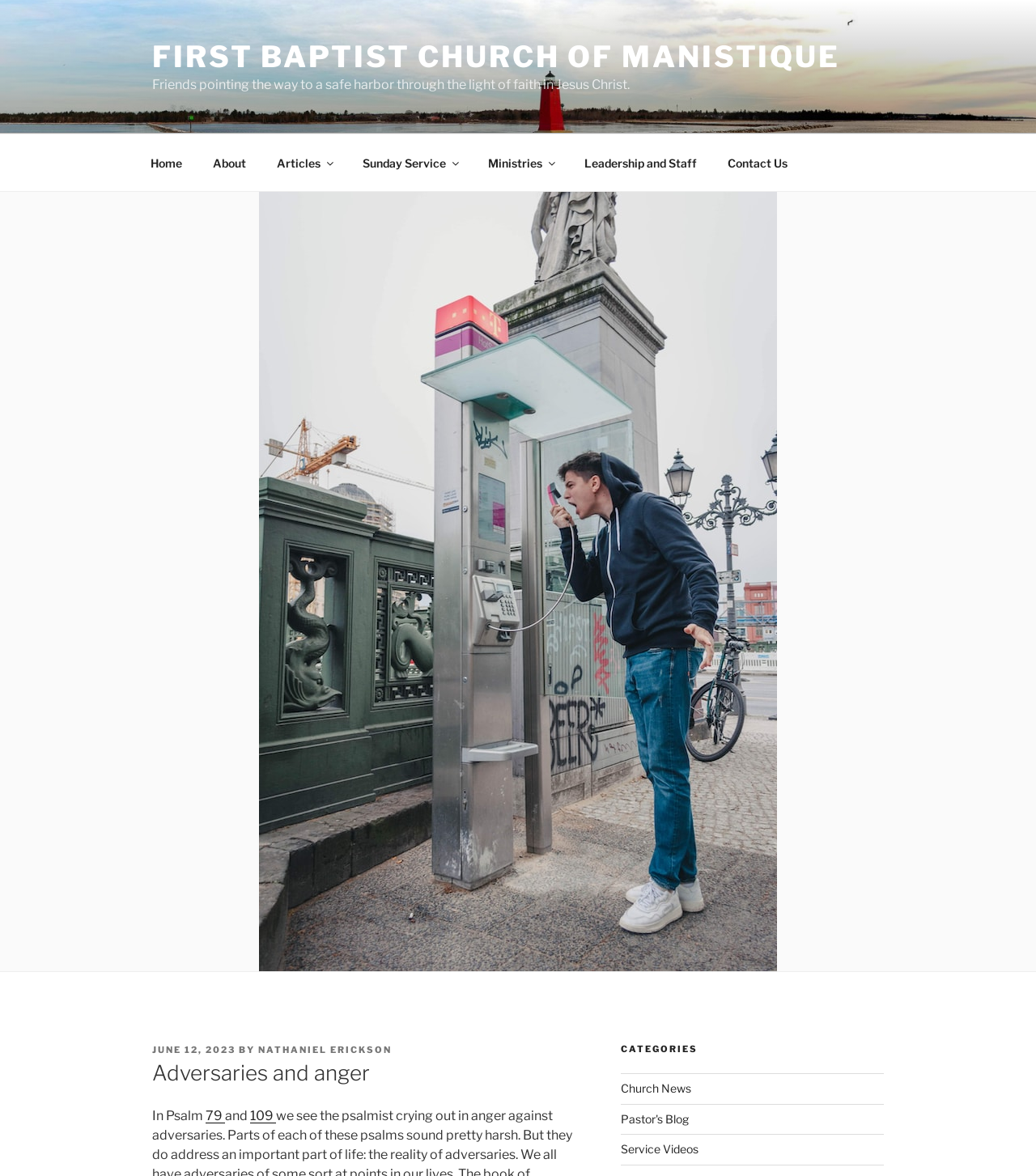Produce a meticulous description of the webpage.

This webpage is about the First Baptist Church of Manistique, with a focus on a sermon or article titled "Adversaries and anger". At the top of the page, there is a link to the church's name, followed by a brief description of the church's mission. Below this, there is a navigation menu with links to various sections of the website, including "Home", "About", "Articles", "Sunday Service", "Ministries", "Leadership and Staff", and "Contact Us".

On the left side of the page, there is a large image of a young man yelling into a payphone, which takes up most of the vertical space. Above the image, there is a header section with the title "Adversaries and anger" and information about the post, including the date "June 12, 2023" and the author "Nathaniel Erickson".

Below the image, there is a section of text that begins with "In Psalm" and mentions Psalm 79 and 109. This section appears to be the start of the sermon or article.

On the right side of the page, there is a section titled "CATEGORIES" with links to various categories, including "Church News", "Pastor's Blog", and "Service Videos".